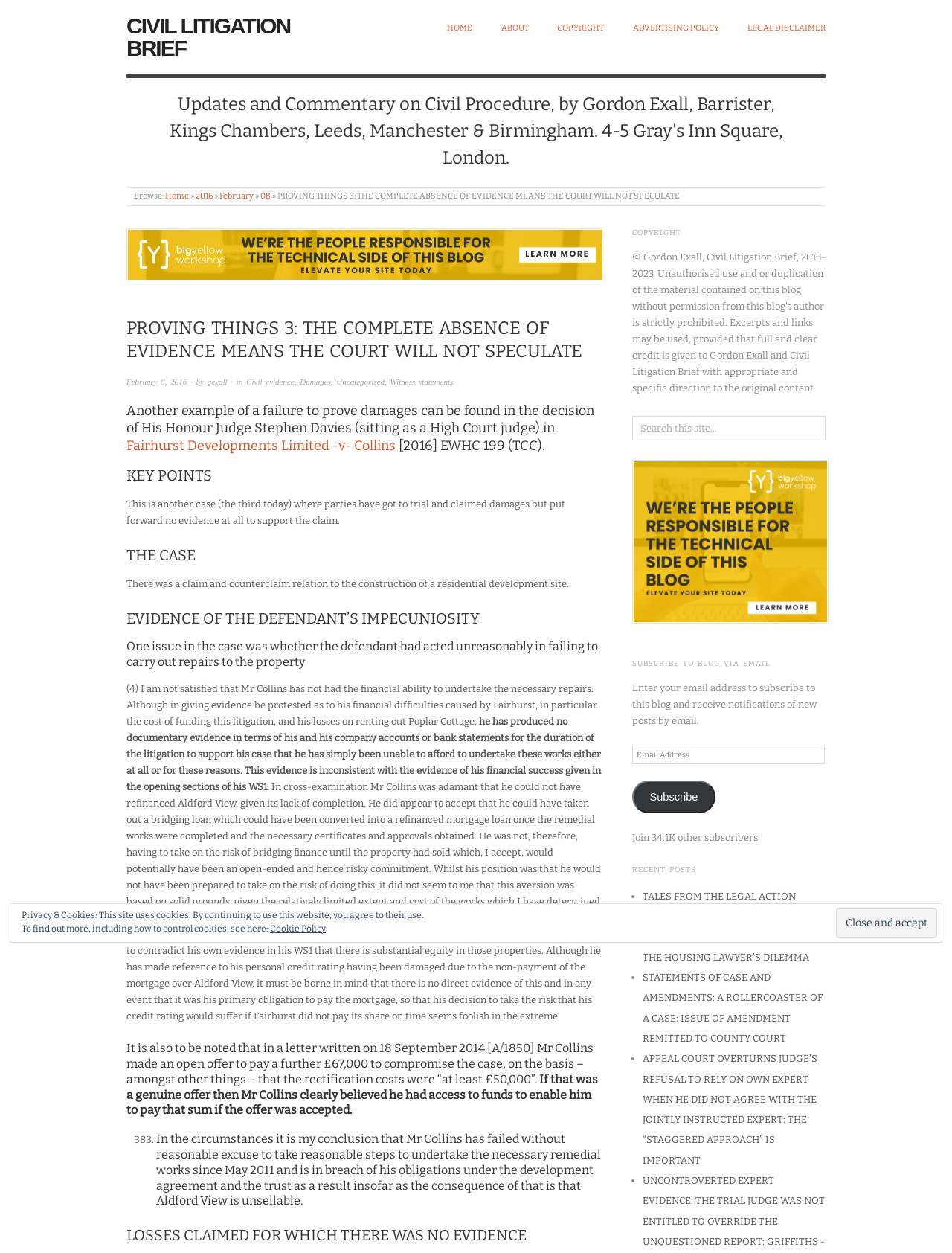Identify the bounding box coordinates of the clickable section necessary to follow the following instruction: "Click the 'CIVIL LITIGATION BRIEF' link". The coordinates should be presented as four float numbers from 0 to 1, i.e., [left, top, right, bottom].

[0.133, 0.011, 0.305, 0.048]